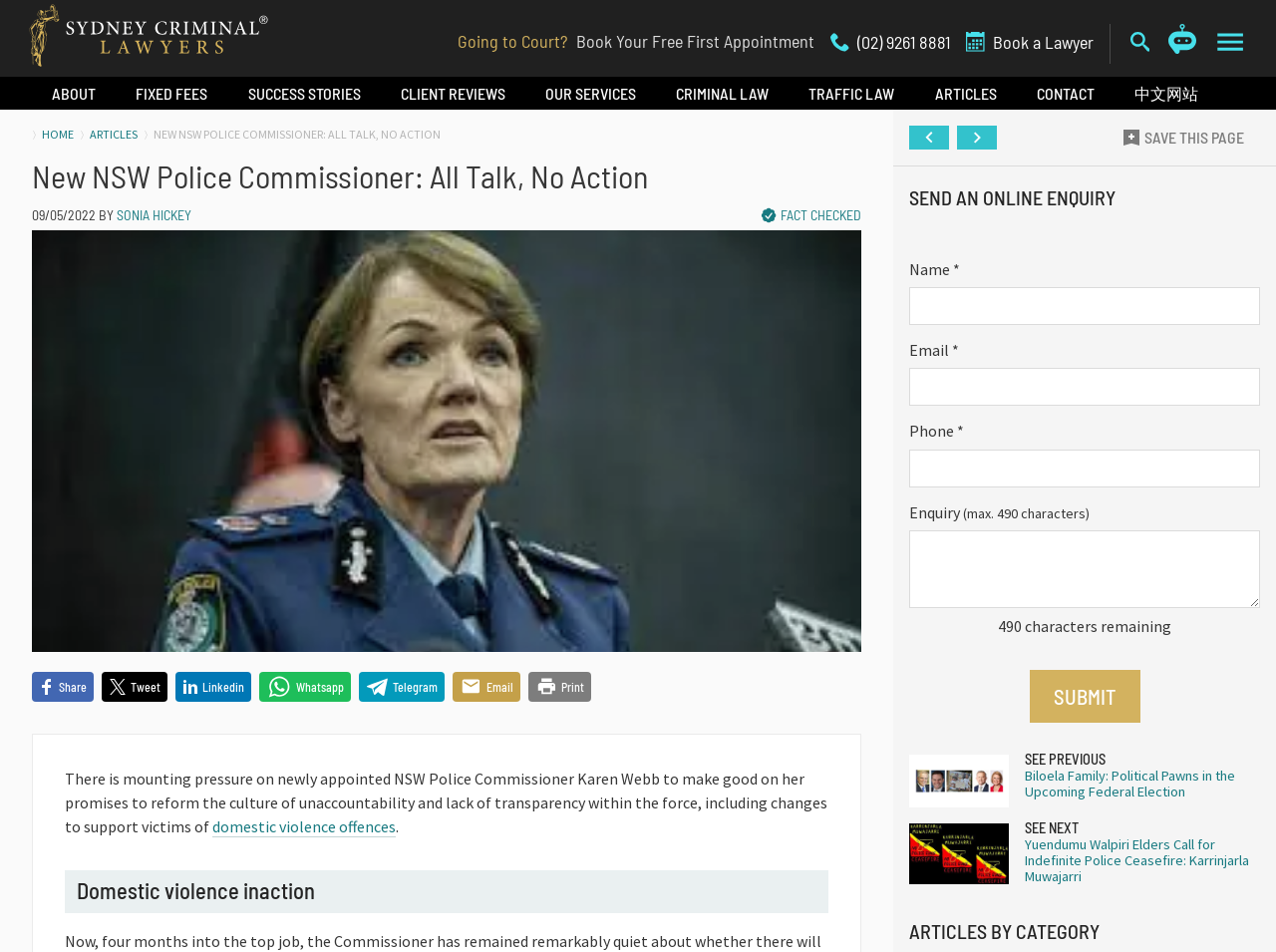Refer to the image and offer a detailed explanation in response to the question: What is the purpose of the 'Send an Online Enquiry' section?

The 'Send an Online Enquiry' section is a form that allows users to send an online enquiry, as indicated by the heading 'SEND AN ONLINE ENQUIRY' and the presence of text fields for name, email, phone, and enquiry.